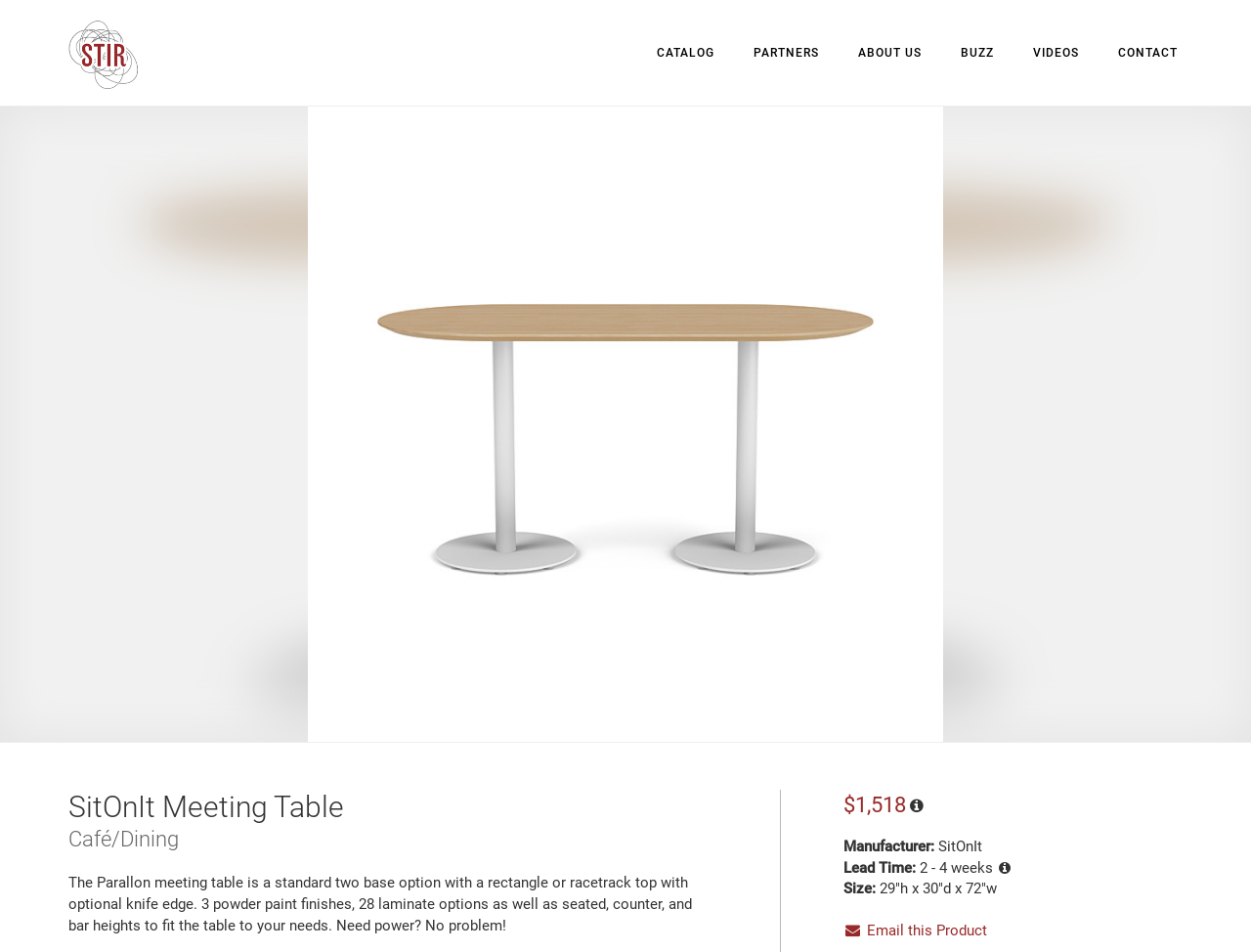Please find the bounding box coordinates (top-left x, top-left y, bottom-right x, bottom-right y) in the screenshot for the UI element described as follows: Contact

[0.878, 0.0, 0.957, 0.111]